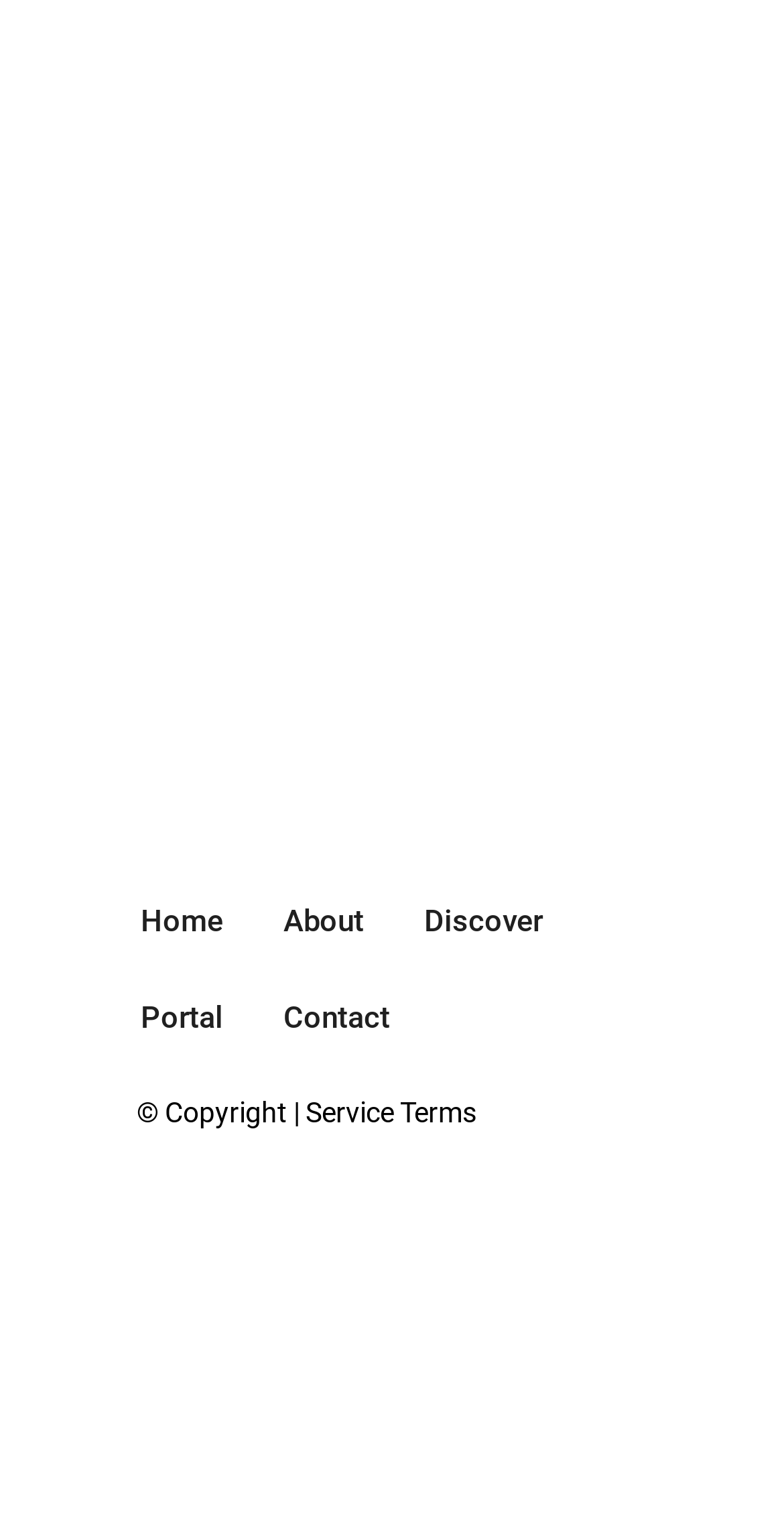Given the element description Service Terms, predict the bounding box coordinates for the UI element in the webpage screenshot. The format should be (top-left x, top-left y, bottom-right x, bottom-right y), and the values should be between 0 and 1.

[0.39, 0.714, 0.608, 0.735]